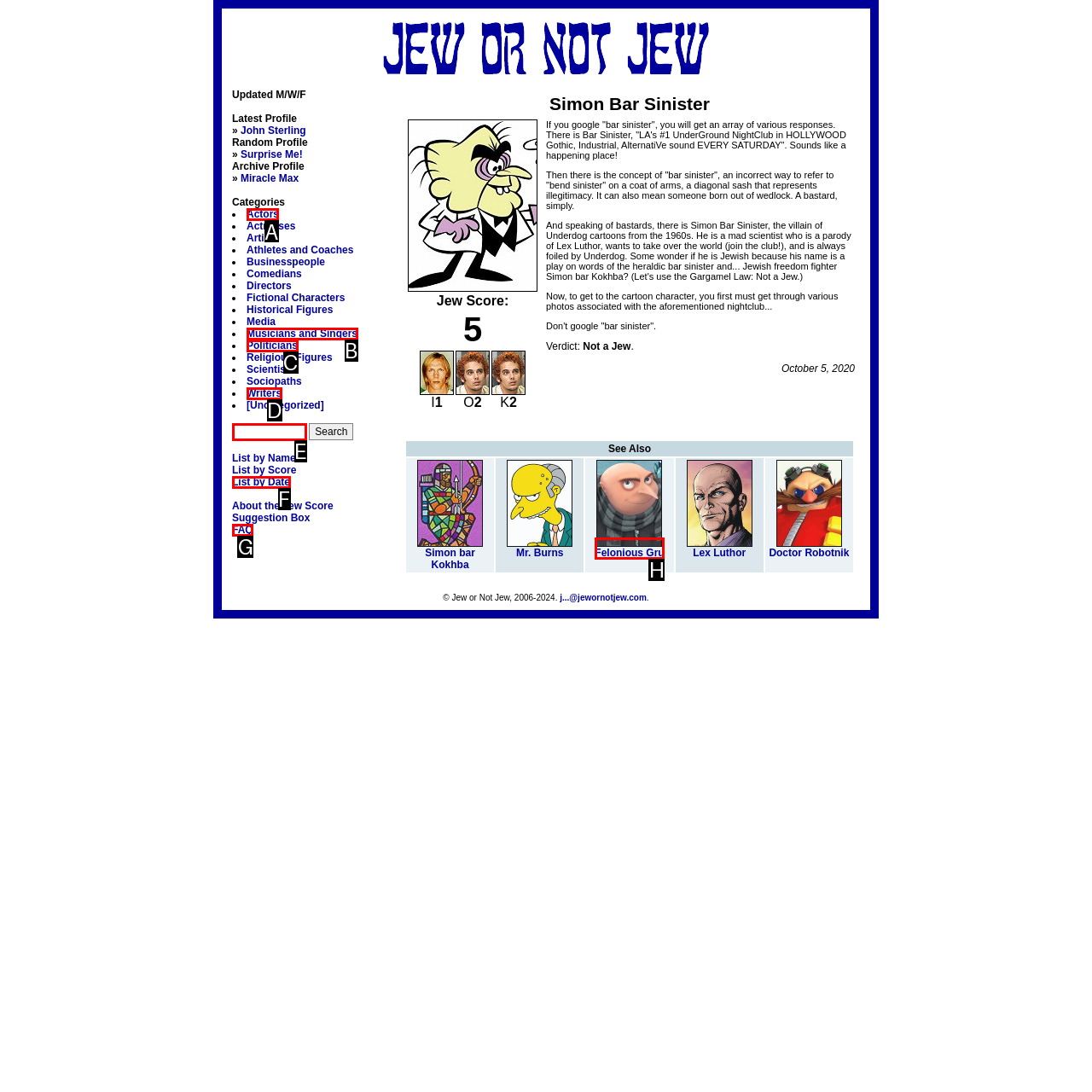Based on the task: Explore Actors category, which UI element should be clicked? Answer with the letter that corresponds to the correct option from the choices given.

A